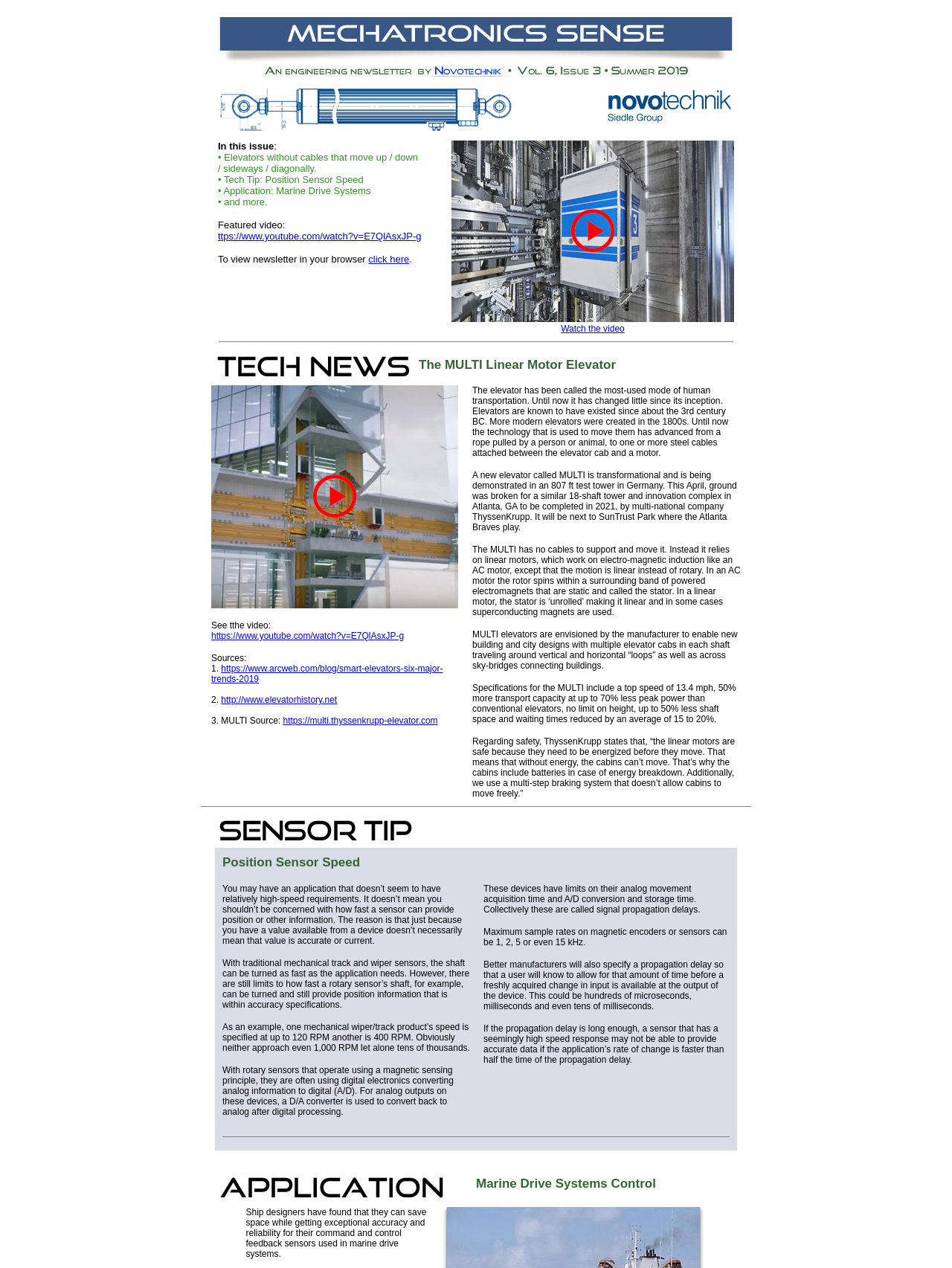What is the name of the elevator system mentioned?
Please provide a comprehensive answer based on the visual information in the image.

The webpage mentions a new elevator system called MULTI, which is being demonstrated in a test tower in Germany and is expected to revolutionize the elevator industry.